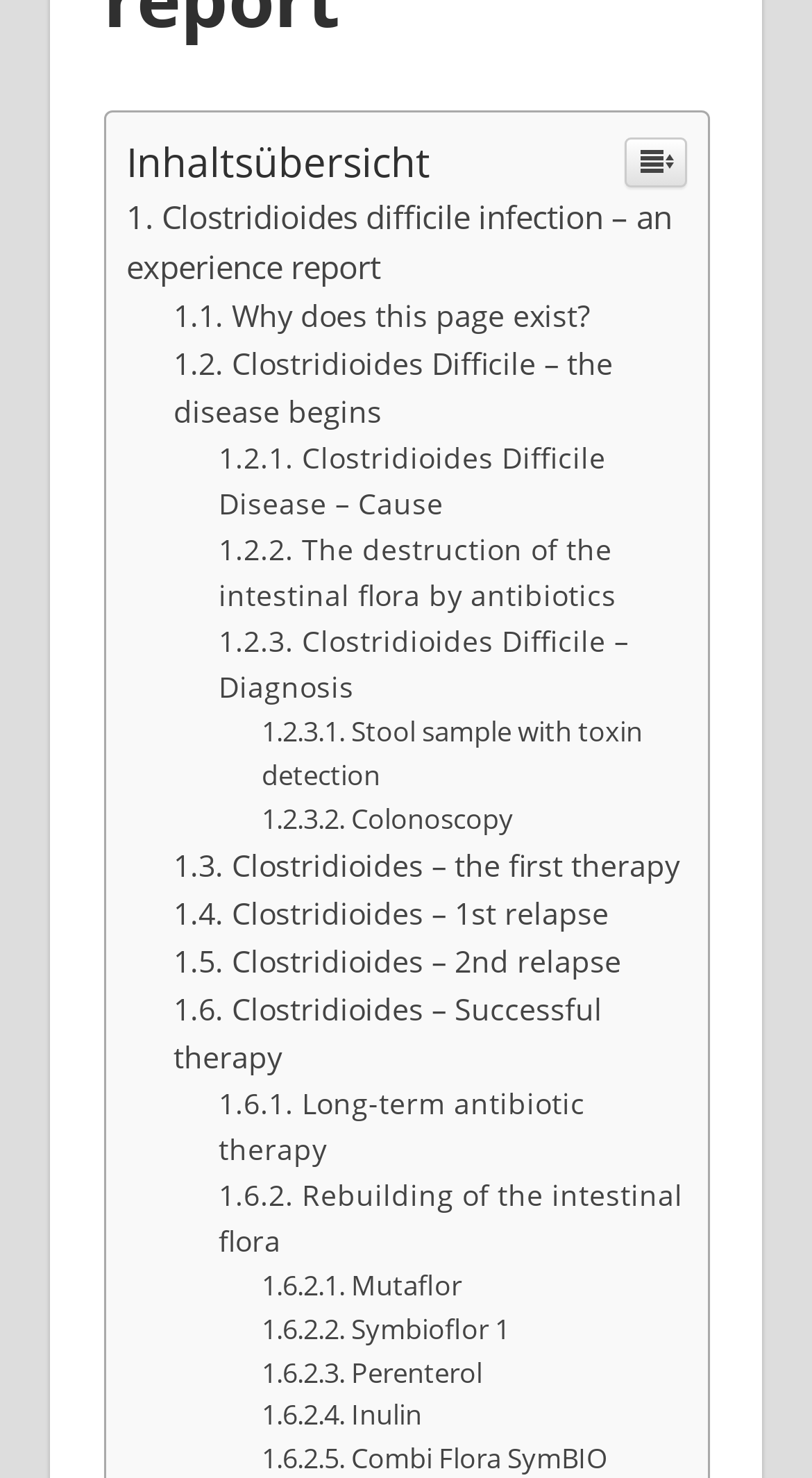Identify the bounding box coordinates for the region to click in order to carry out this instruction: "View 'Clostridioides difficile infection – an experience report'". Provide the coordinates using four float numbers between 0 and 1, formatted as [left, top, right, bottom].

[0.155, 0.132, 0.827, 0.194]